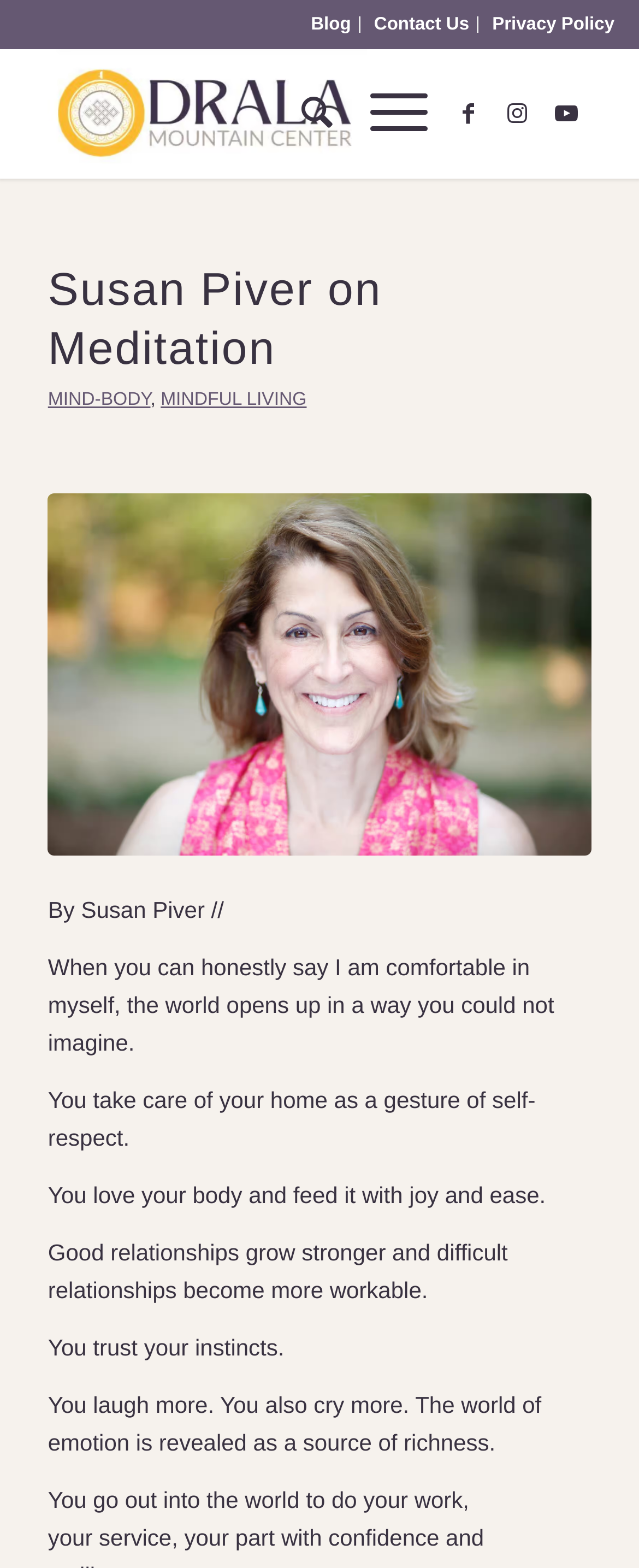Please identify the bounding box coordinates of the clickable region that I should interact with to perform the following instruction: "Click on the 'Blog' menu item". The coordinates should be expressed as four float numbers between 0 and 1, i.e., [left, top, right, bottom].

[0.474, 0.01, 0.565, 0.021]